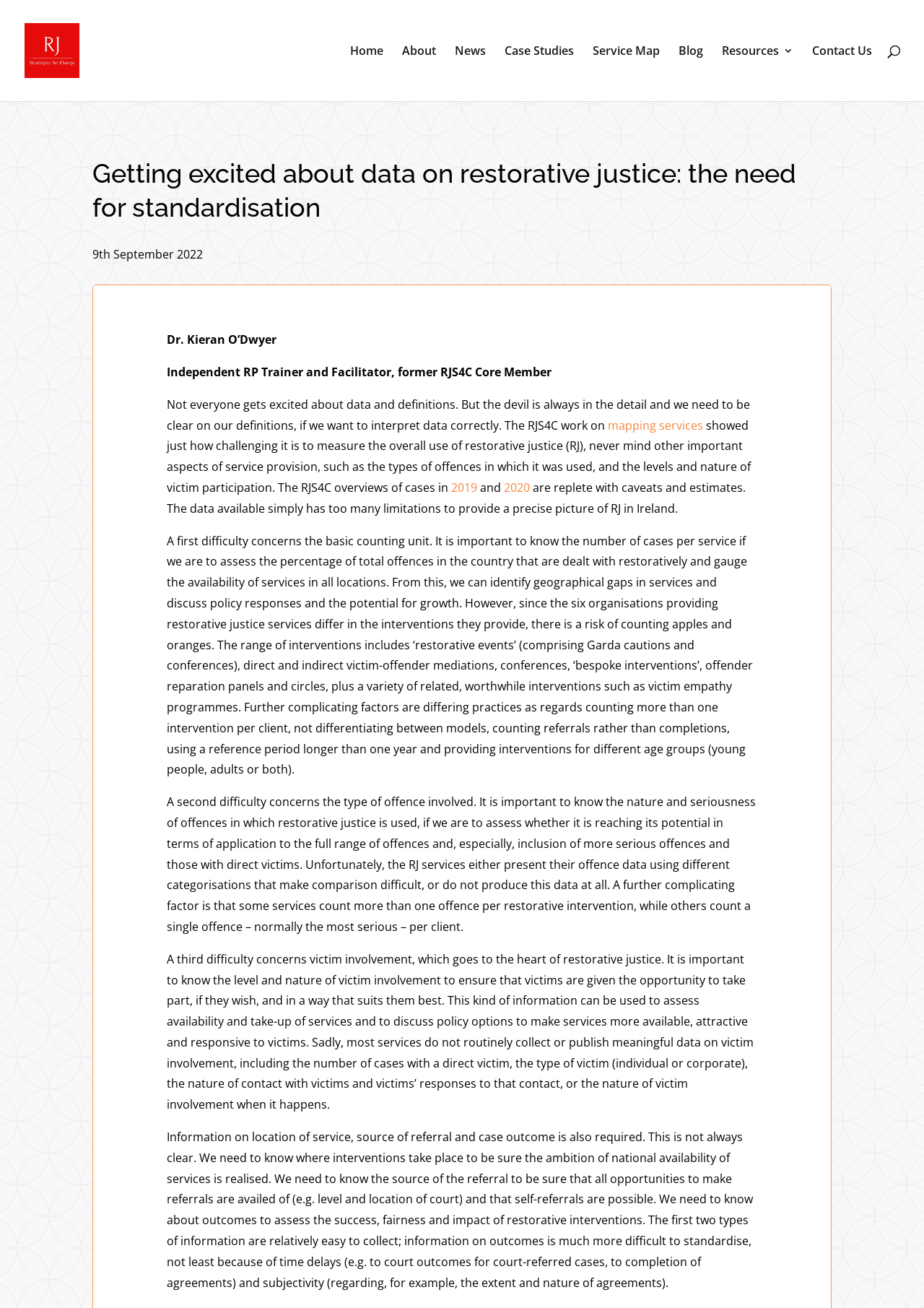Determine the coordinates of the bounding box for the clickable area needed to execute this instruction: "Click on the '2019' link".

[0.488, 0.367, 0.517, 0.379]